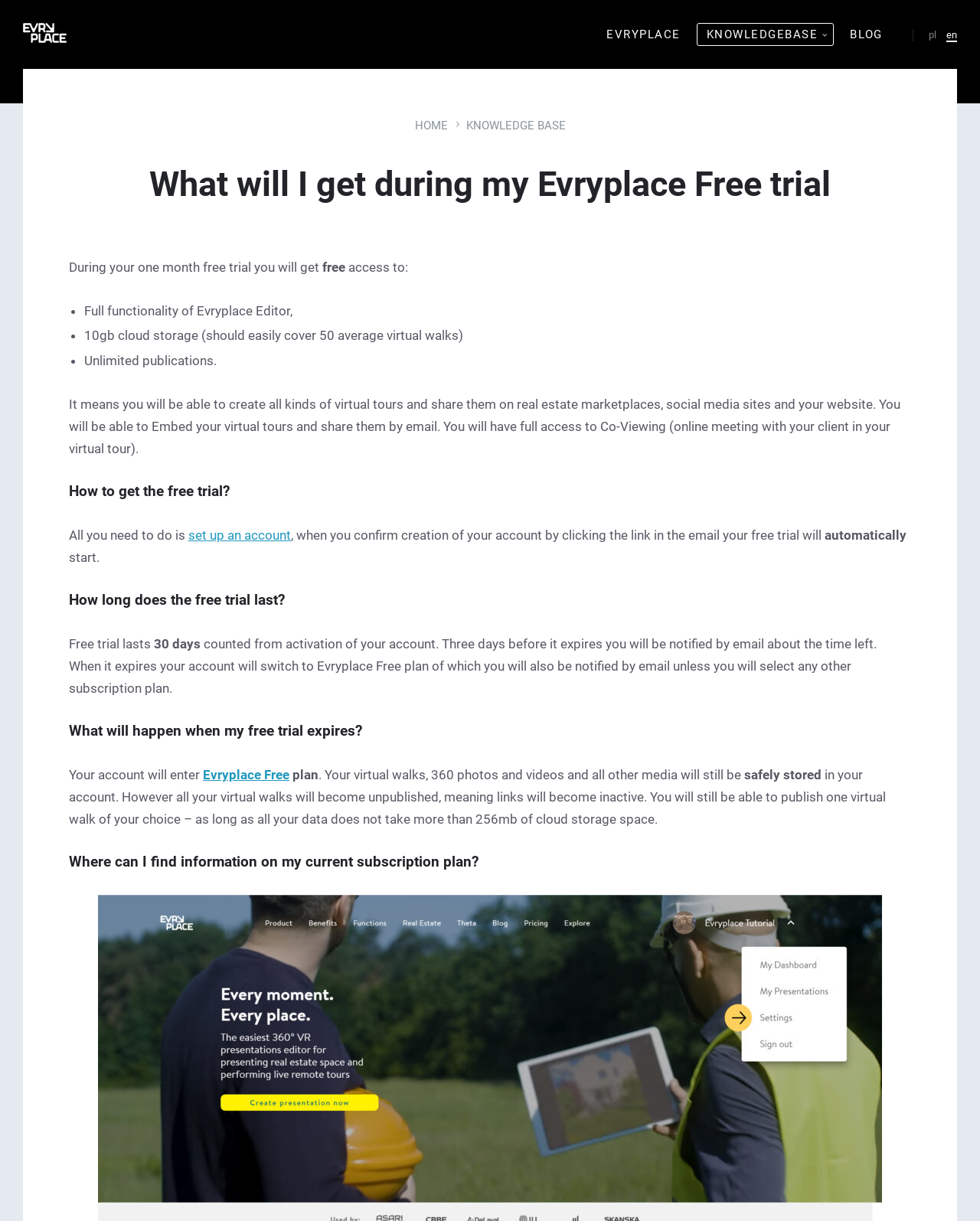What happens to virtual walks when the free trial expires?
Please give a detailed and elaborate answer to the question.

I found the answer by reading the section 'What will happen when my free trial expires?' which states that when the free trial expires, all virtual walks will become unpublished, meaning links will become inactive.